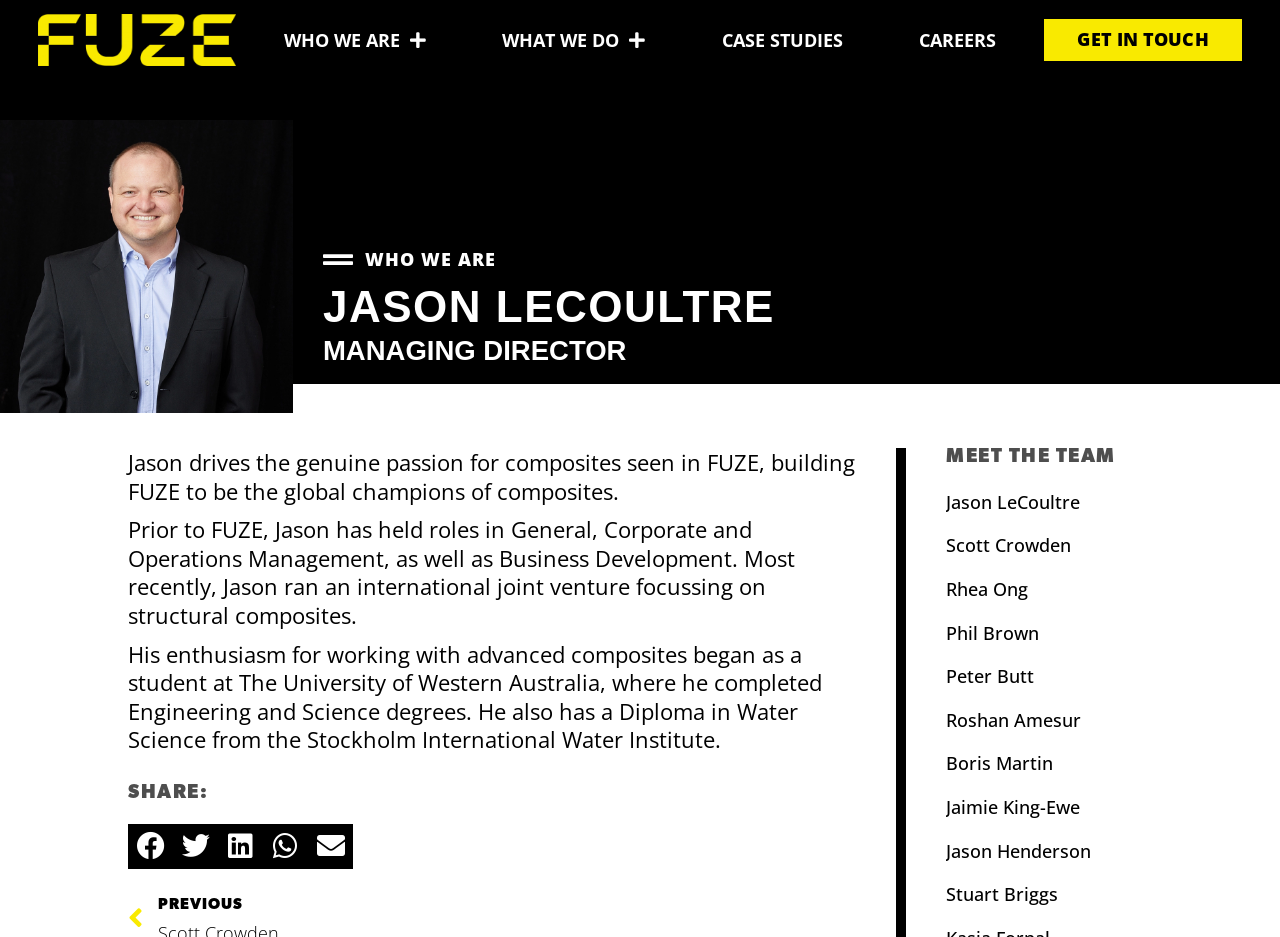Can you identify the bounding box coordinates of the clickable region needed to carry out this instruction: 'View Jason LeCoultre's profile'? The coordinates should be four float numbers within the range of 0 to 1, stated as [left, top, right, bottom].

[0.739, 0.523, 0.844, 0.548]